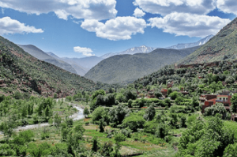Is there a river in the valley?
Answer the question with a single word or phrase by looking at the picture.

Yes